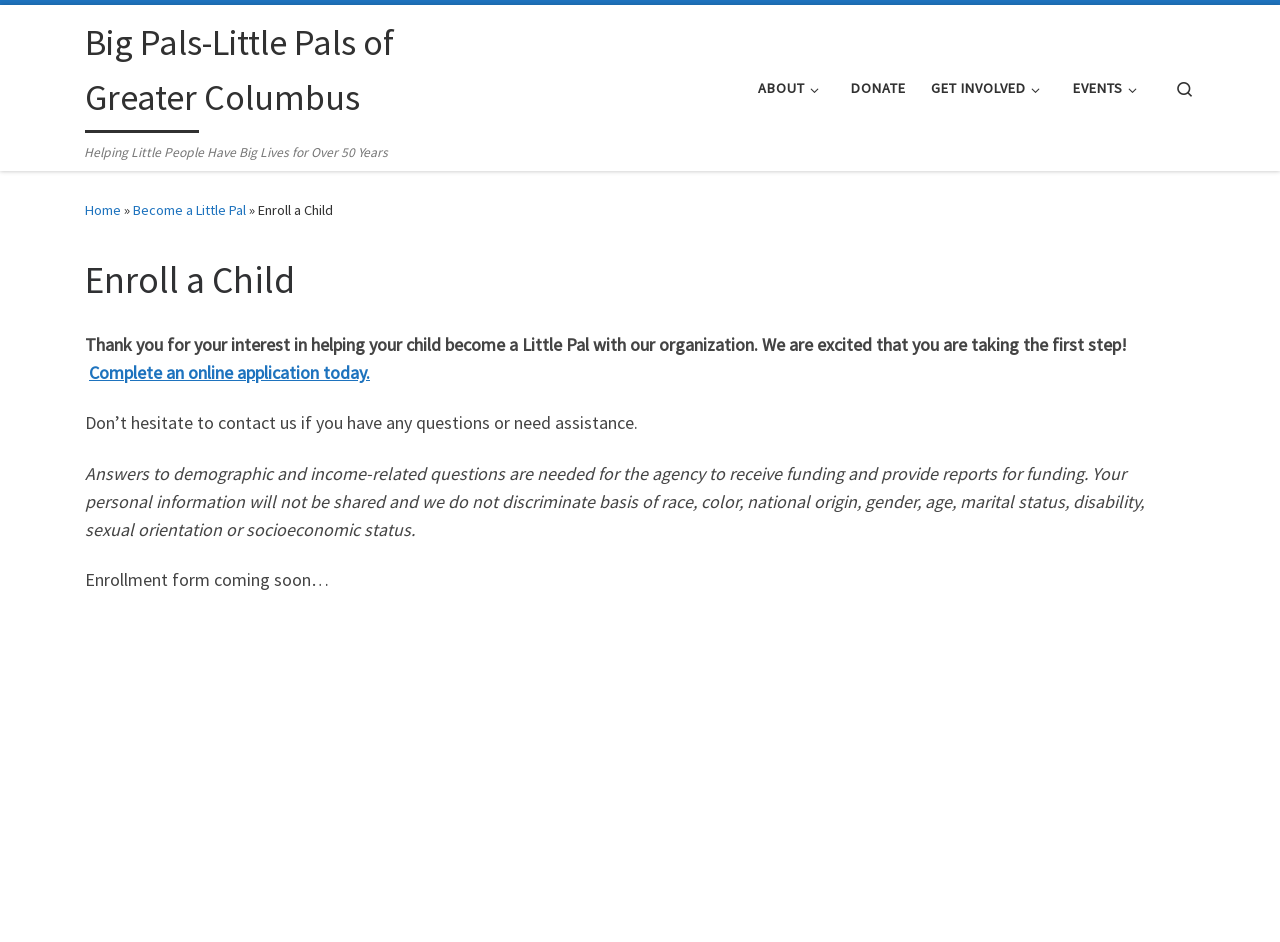Carefully examine the image and provide an in-depth answer to the question: What is the purpose of the demographic and income-related questions?

I found this information by reading the static text that explains the purpose of the demographic and income-related questions, which is to receive funding and provide reports for funding.